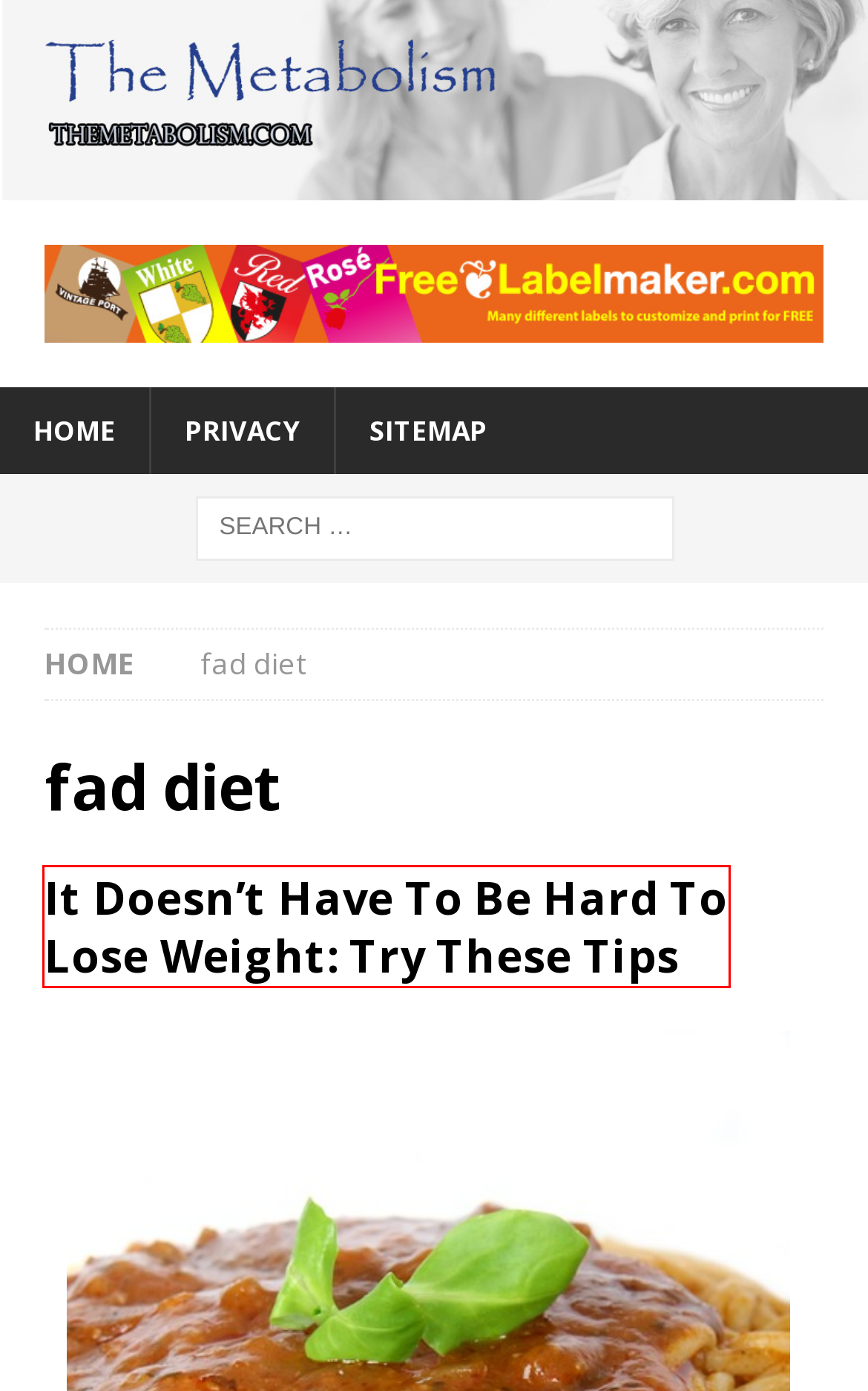Given a webpage screenshot featuring a red rectangle around a UI element, please determine the best description for the new webpage that appears after the element within the bounding box is clicked. The options are:
A. Merry Christmas! Should you try alcohol-free spirit in the EU - Themetabolism
B. Introduction: Exploring the Universe of Aromhuset Zero Cola Soda Syrup Concentrate - Themetabolism
C. It Doesn't Have To Be Hard To Lose Weight: Try These Tips - Themetabolism
D. Home - Drop Back Pain
E. Welcome to Free Label Maker — Customize your own personal labels, For FREE
F. Themetabolism - Themetabolism.com
G. Sitemap - Themetabolism
H. Privacy - Themetabolism

C